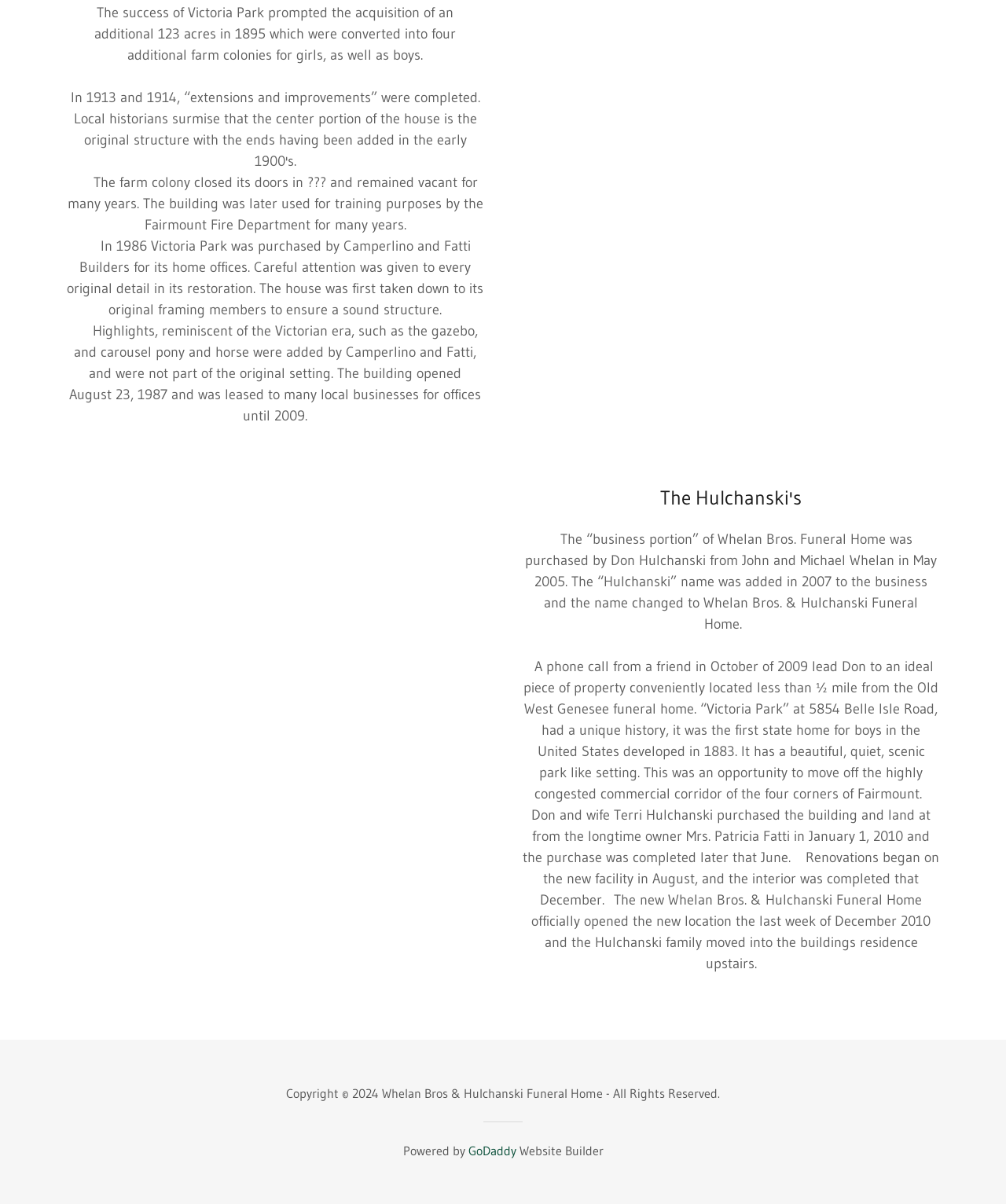Utilize the information from the image to answer the question in detail:
What was the original purpose of Victoria Park?

According to the webpage, Victoria Park was originally developed in 1883 as the first state home for boys in the United States.